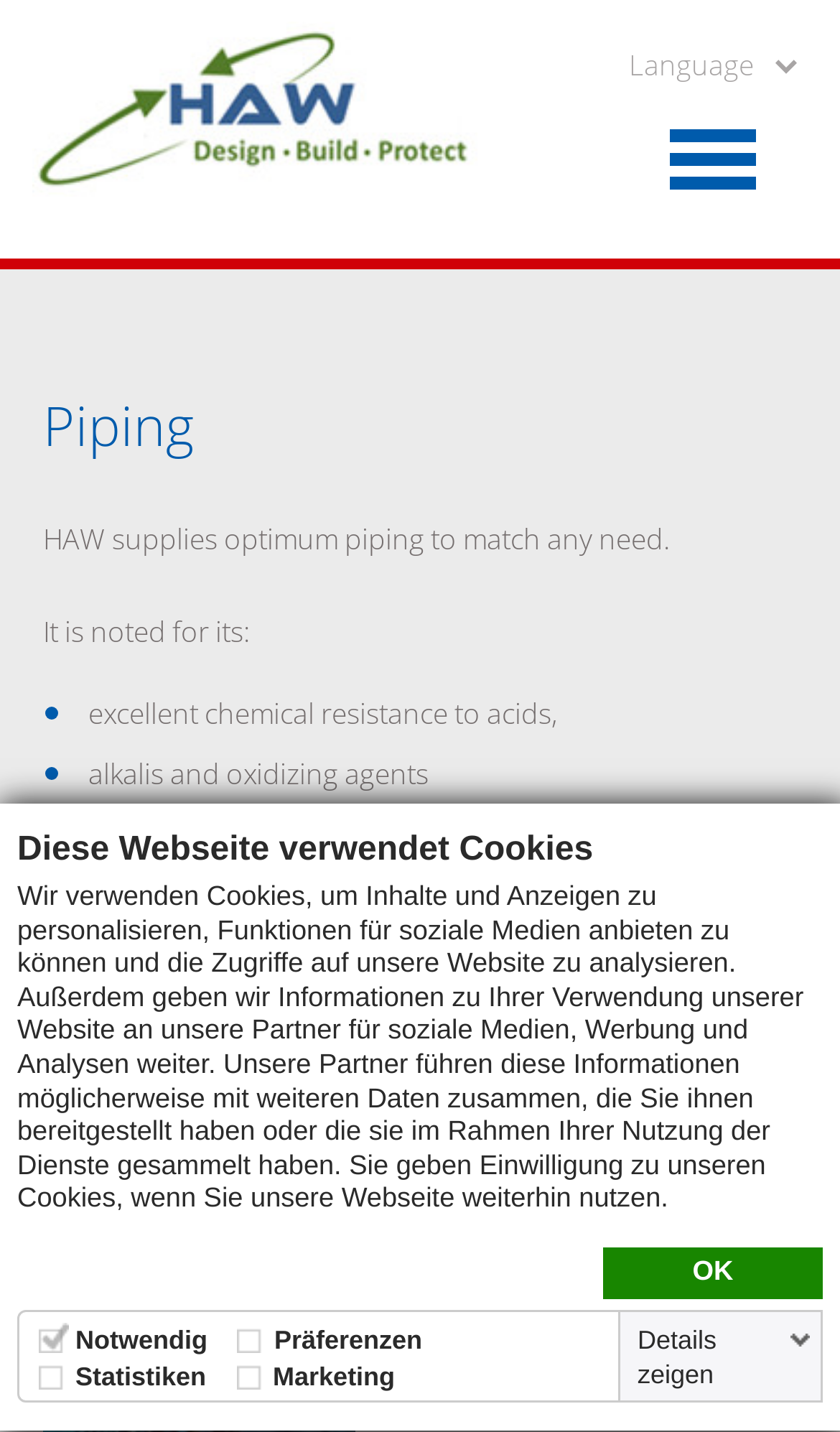Please respond to the question using a single word or phrase:
What are the benefits of HAW piping?

Chemical resistance, repair potential, durability